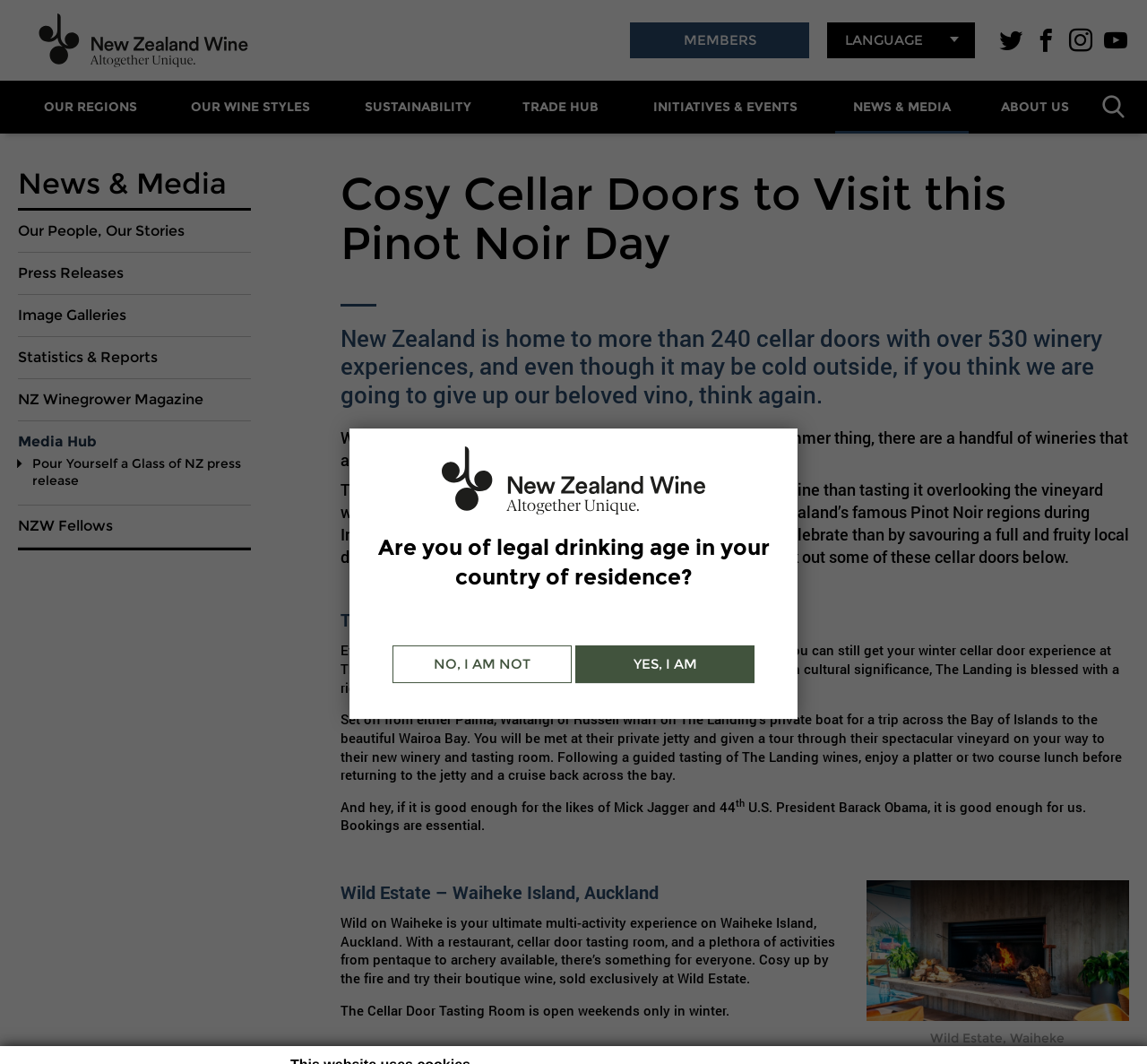Give a detailed account of the webpage's layout and content.

This webpage is about New Zealand wine, with a focus on Pinot Noir Day. At the top, there is a logo of New Zealand Wine, accompanied by a small image and a link to the website. Below this, there is a prompt asking if the user is of legal drinking age in their country of residence, with two buttons to respond.

On the top-right corner, there are social media links to follow New Zealand Wine on Twitter, Facebook, Instagram, and YouTube. Next to these, there is a language selection dropdown menu.

The main content of the webpage is divided into several sections. On the left side, there are links to different regions of New Zealand, including Marlborough, Hawke's Bay, and Central Otago, among others. Below these, there are links to various wine styles, such as Sauvignon Blanc, Chardonnay, and Pinot Noir.

In the center of the page, there is a section about sustainability in the New Zealand wine industry, with a brief description and links to related topics, including sustainable winegrowing and organic winegrowing.

To the right of this, there are links to trade-related resources, including a trade hub, learning resources, and trade events. Below this, there are links to initiatives and events, such as Altogether Unique 2024 and Pinot Noir NZ 2025.

At the bottom of the page, there is a section about news and media, with links to press releases, image galleries, and statistics and reports. There is also a link to a magazine called NZ Winegrower and a media hub.